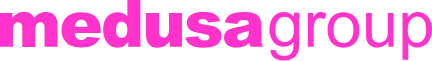Describe every important feature and element in the image comprehensively.

The image prominently features the bold and modern logo of "medusa group," characterized by vibrant pink letters against a clean background. The logo's design reflects the creativity and artistic approach of the organization, which is dedicated to architecture and design. Positioned at the top of the webpage, it signifies the identity of the Medusa Group, highlighting their innovative contributions to contemporary architectural projects and exhibitions. This visual branding aims to engage visitors and create an inviting atmosphere for exploring the group's work, most notably in connection with exhibitions such as "The ZA-MIESZKANIE 2012" currently featured on the site.